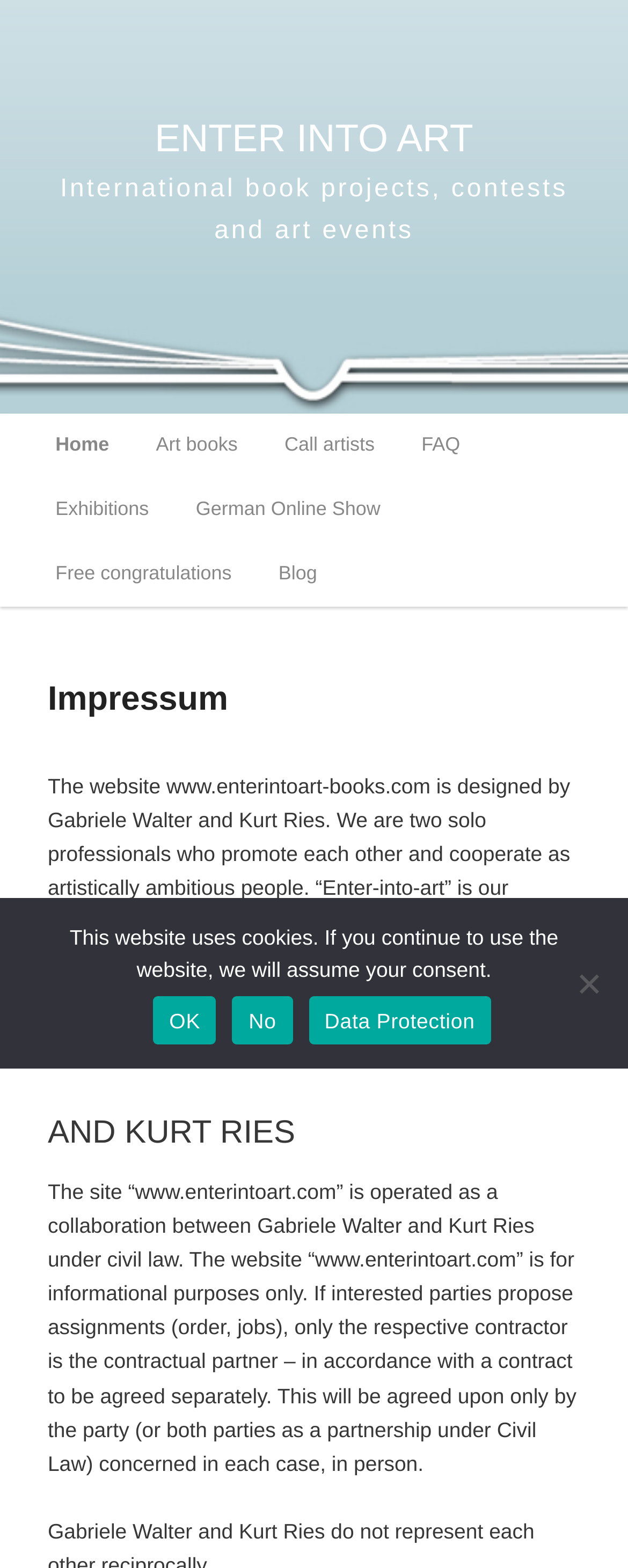Please find the bounding box coordinates for the clickable element needed to perform this instruction: "Click on the 'OK' button".

[0.244, 0.635, 0.345, 0.666]